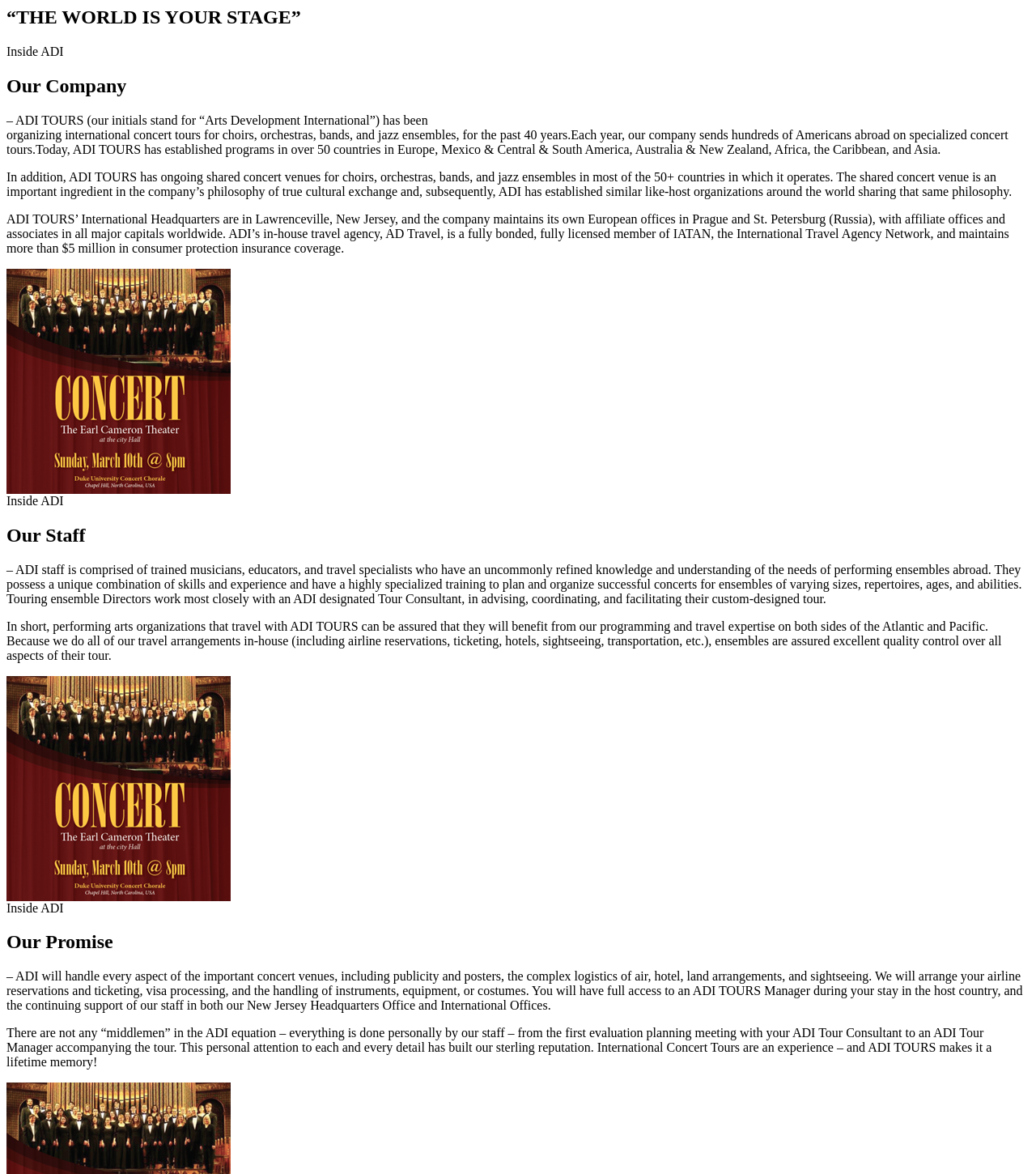What is the name of ADI's in-house travel agency?
Please utilize the information in the image to give a detailed response to the question.

I found the name of ADI's in-house travel agency by reading the text 'ADI’s in-house travel agency, AD Travel, is a fully bonded, fully licensed member of IATAN, the International Travel Agency Network...' which indicates that AD Travel is the name of ADI's in-house travel agency.